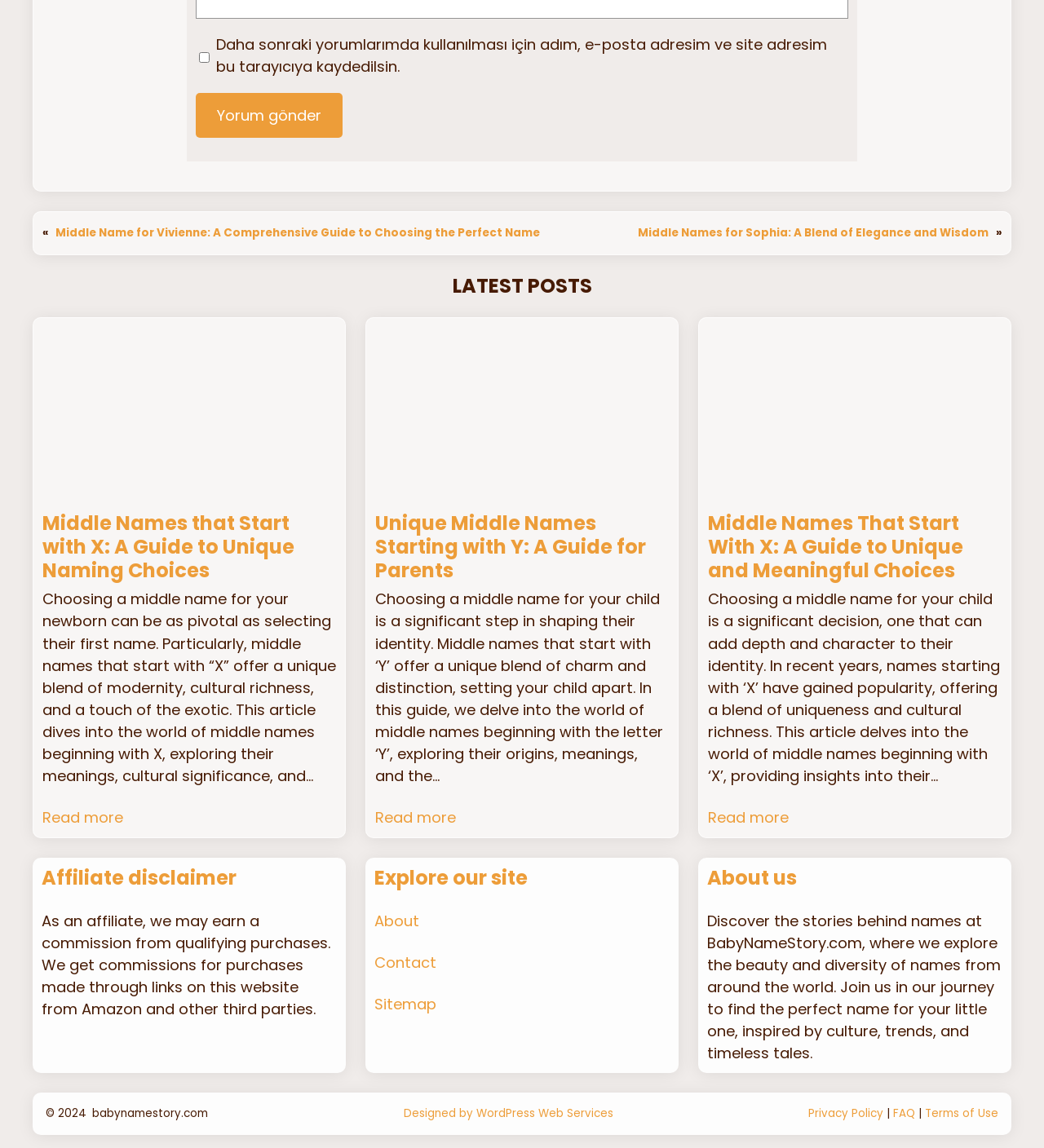Determine the bounding box coordinates for the HTML element described here: "Designed by WordPress Web Services".

[0.386, 0.963, 0.587, 0.977]